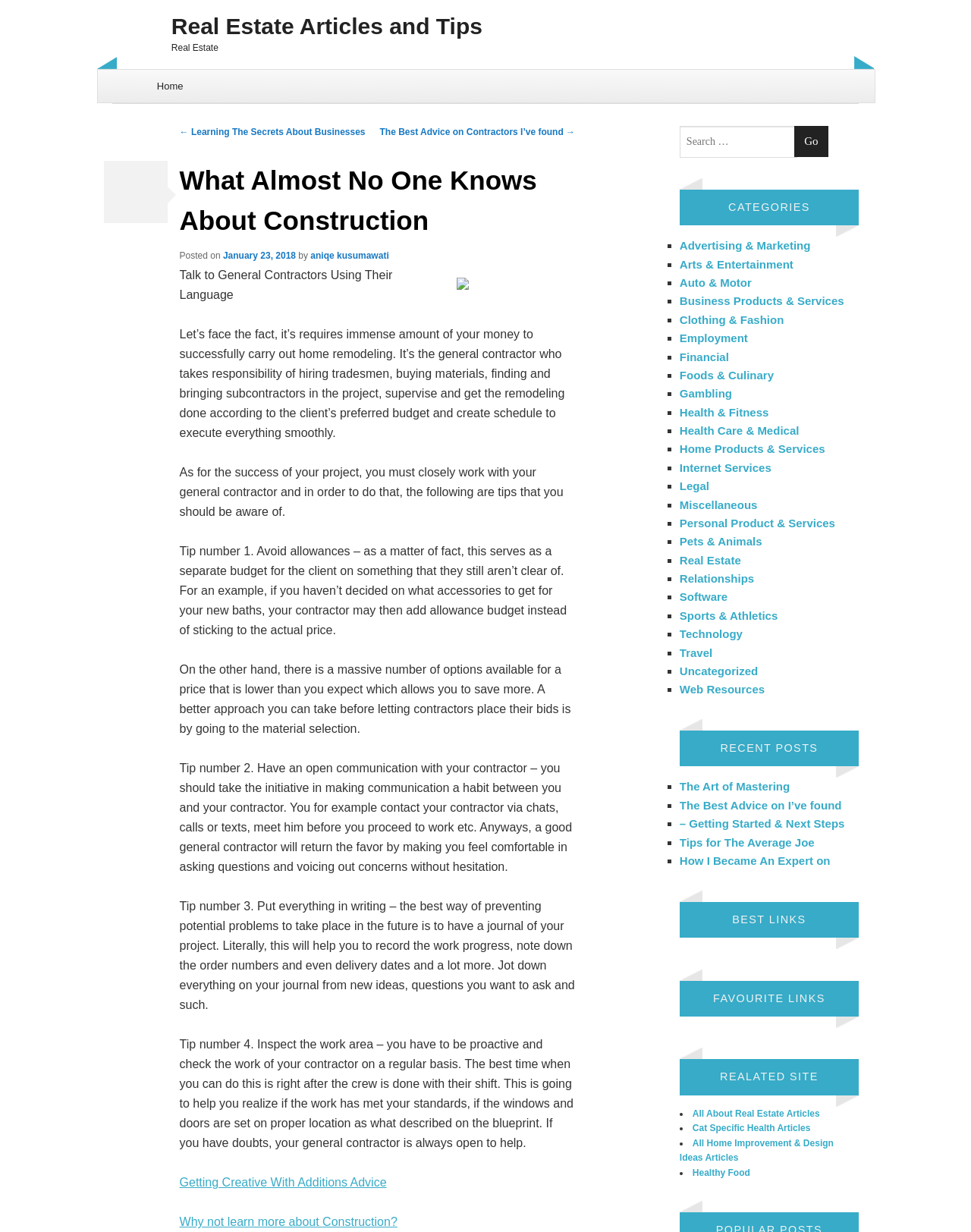What is the role of a general contractor?
Please interpret the details in the image and answer the question thoroughly.

The role of a general contractor can be inferred from the article, which states that the general contractor takes responsibility of hiring tradesmen, buying materials, finding and bringing subcontractors in the project, and supervising the project.